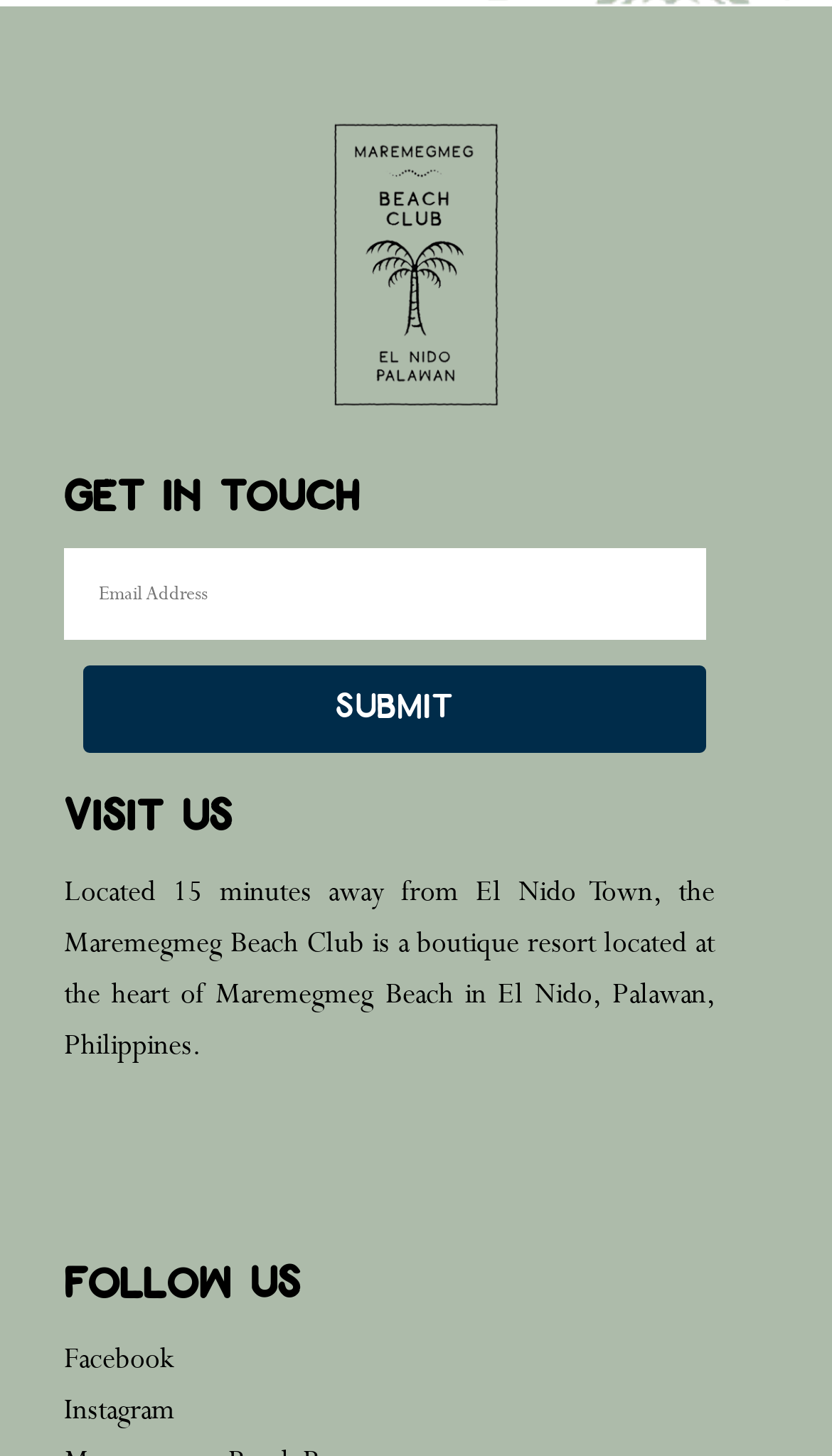Use the information in the screenshot to answer the question comprehensively: What is the location of the Maremegmeg Beach Club?

By reading the static text element 'Located 15 minutes away from El Nido Town, the Maremegmeg Beach Club is a boutique resort located at the heart of Maremegmeg Beach in El Nido, Palawan, Philippines.', I can infer that the location of the Maremegmeg Beach Club is in El Nido, Palawan, Philippines.